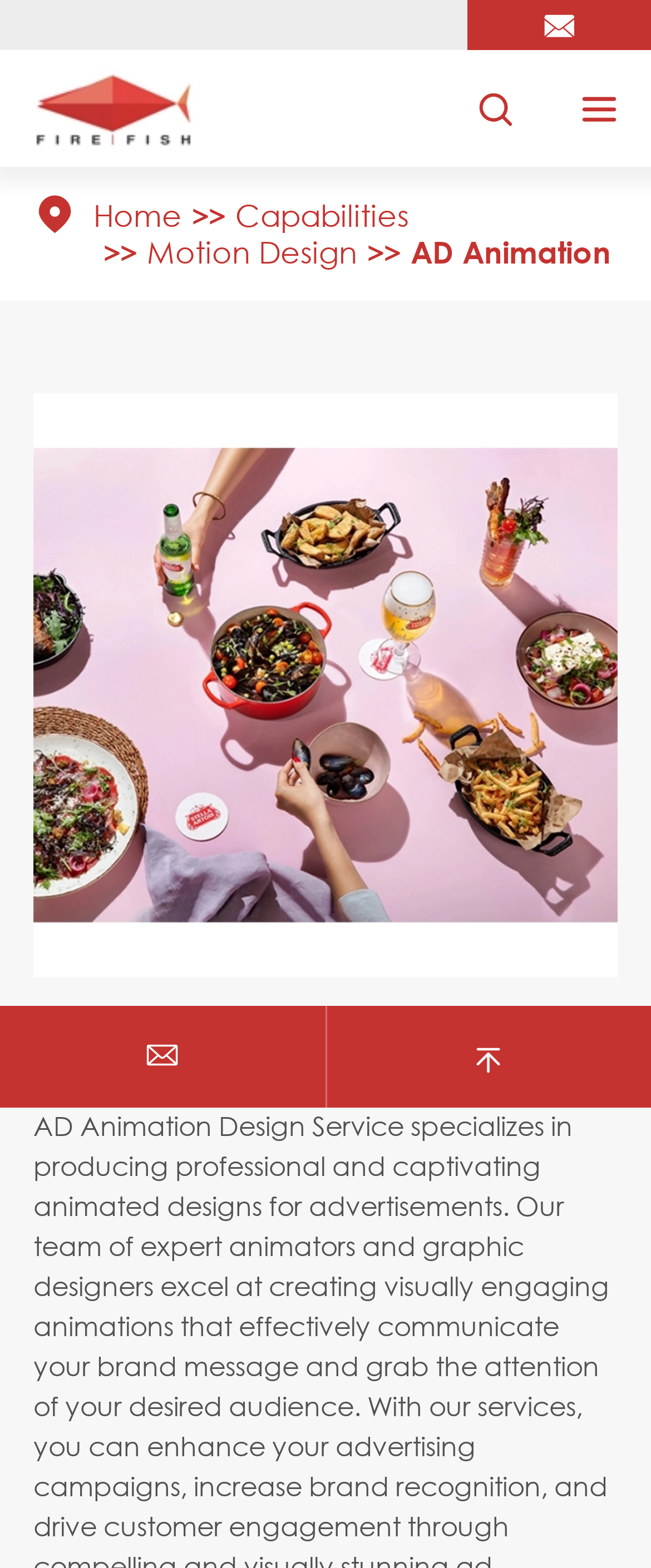Identify the coordinates of the bounding box for the element described below: "Motion Design". Return the coordinates as four float numbers between 0 and 1: [left, top, right, bottom].

[0.226, 0.149, 0.549, 0.172]